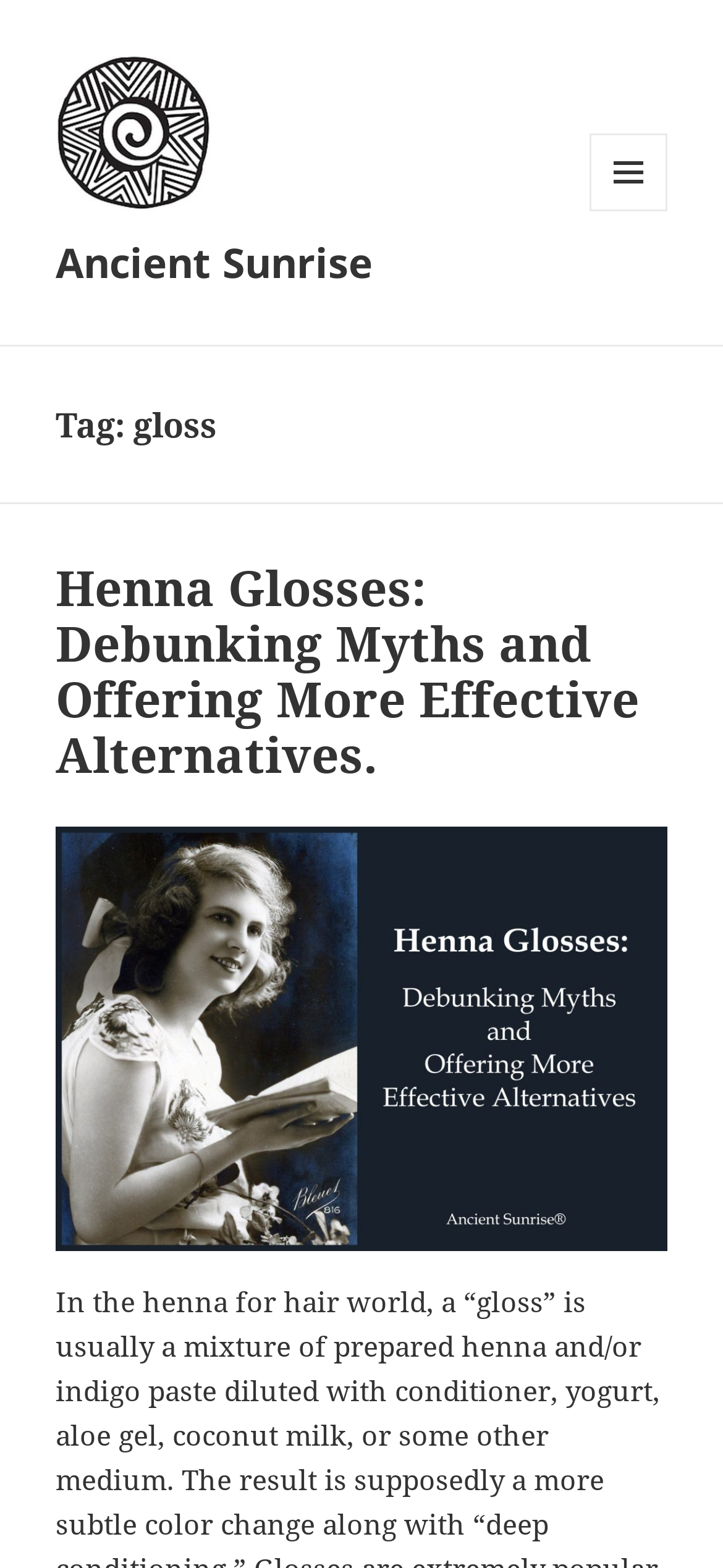Given the element description, predict the bounding box coordinates in the format (top-left x, top-left y, bottom-right x, bottom-right y), using floating point numbers between 0 and 1: Ancient Sunrise

[0.077, 0.149, 0.515, 0.184]